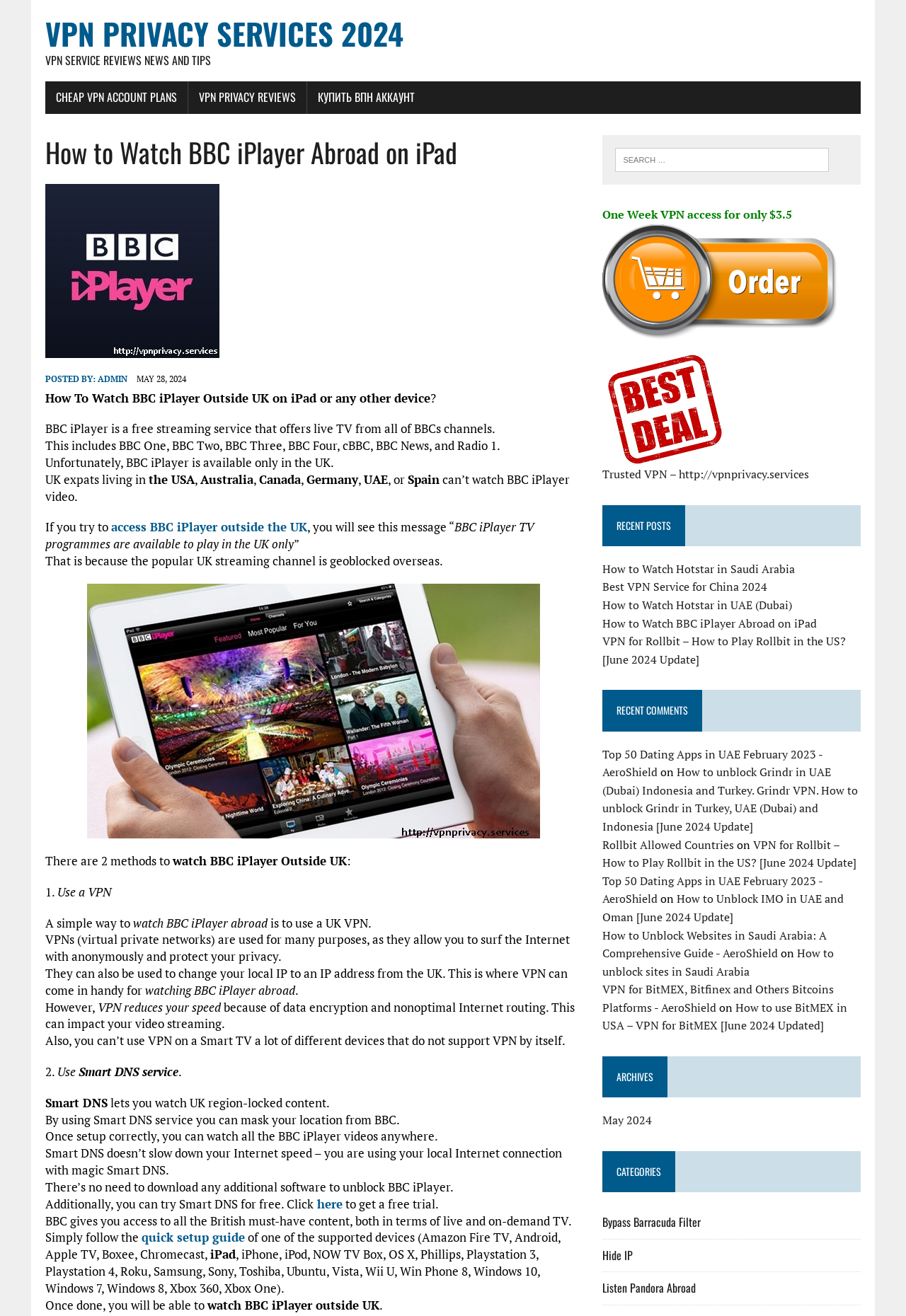Locate the bounding box coordinates of the UI element described by: "VPN Privacy Reviews". The bounding box coordinates should consist of four float numbers between 0 and 1, i.e., [left, top, right, bottom].

[0.208, 0.062, 0.338, 0.087]